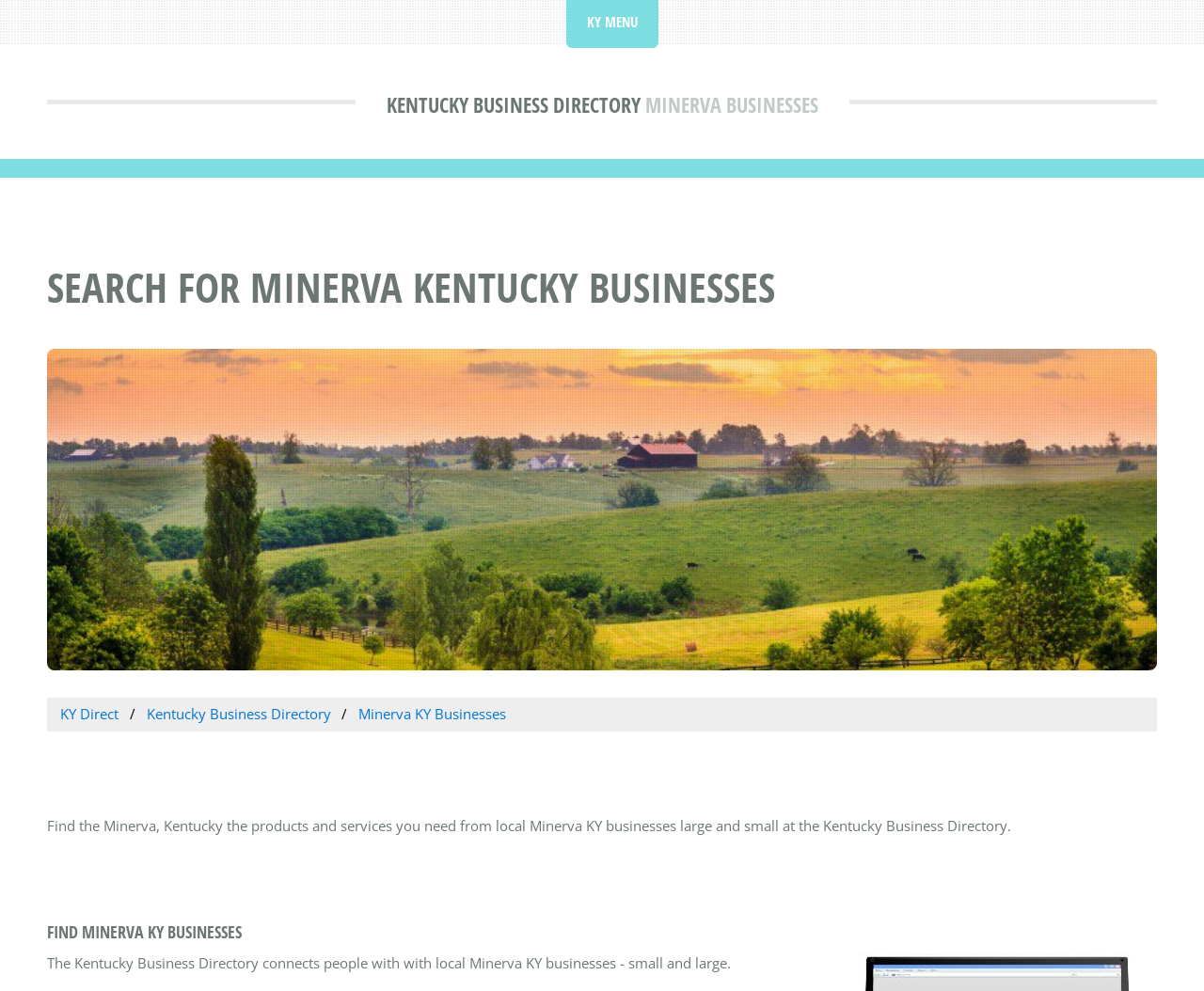Summarize the webpage with intricate details.

The webpage is a directory for businesses in Minerva, Kentucky. At the top, there is a large heading that reads "KENTUCKY BUSINESS DIRECTORY" with a link to the directory. To the right of this heading, there is a smaller heading that says "MINERVA BUSINESSES". 

Below these headings, there is a section with a header that reads "SEARCH FOR MINERVA KENTUCKY BUSINESSES". This section contains an image with the title "Kentucky Business Directory" and three links: "KY Direct", "Kentucky Business Directory", and "Minerva KY Businesses". 

Underneath this section, there is a paragraph of text that explains the purpose of the directory, stating that it connects people with local Minerva KY businesses of all sizes. Below this paragraph, there is another heading that reads "FIND MINERVA KY BUSINESSES". Finally, there is a second paragraph of text that reiterates the directory's purpose, stating that it connects people with local Minerva KY businesses, both small and large.